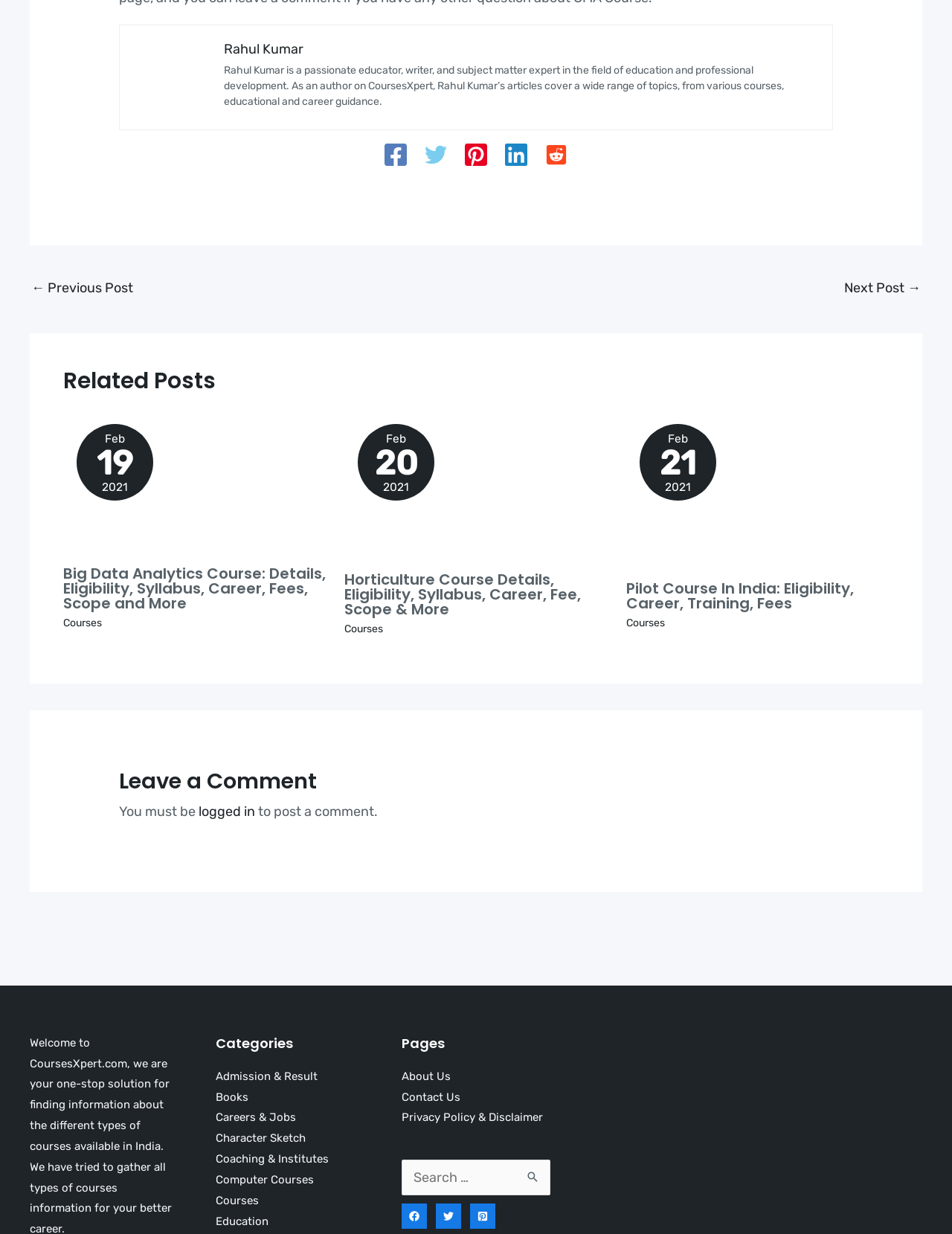Identify the bounding box coordinates of the element to click to follow this instruction: 'Leave a comment'. Ensure the coordinates are four float values between 0 and 1, provided as [left, top, right, bottom].

[0.125, 0.619, 0.875, 0.648]